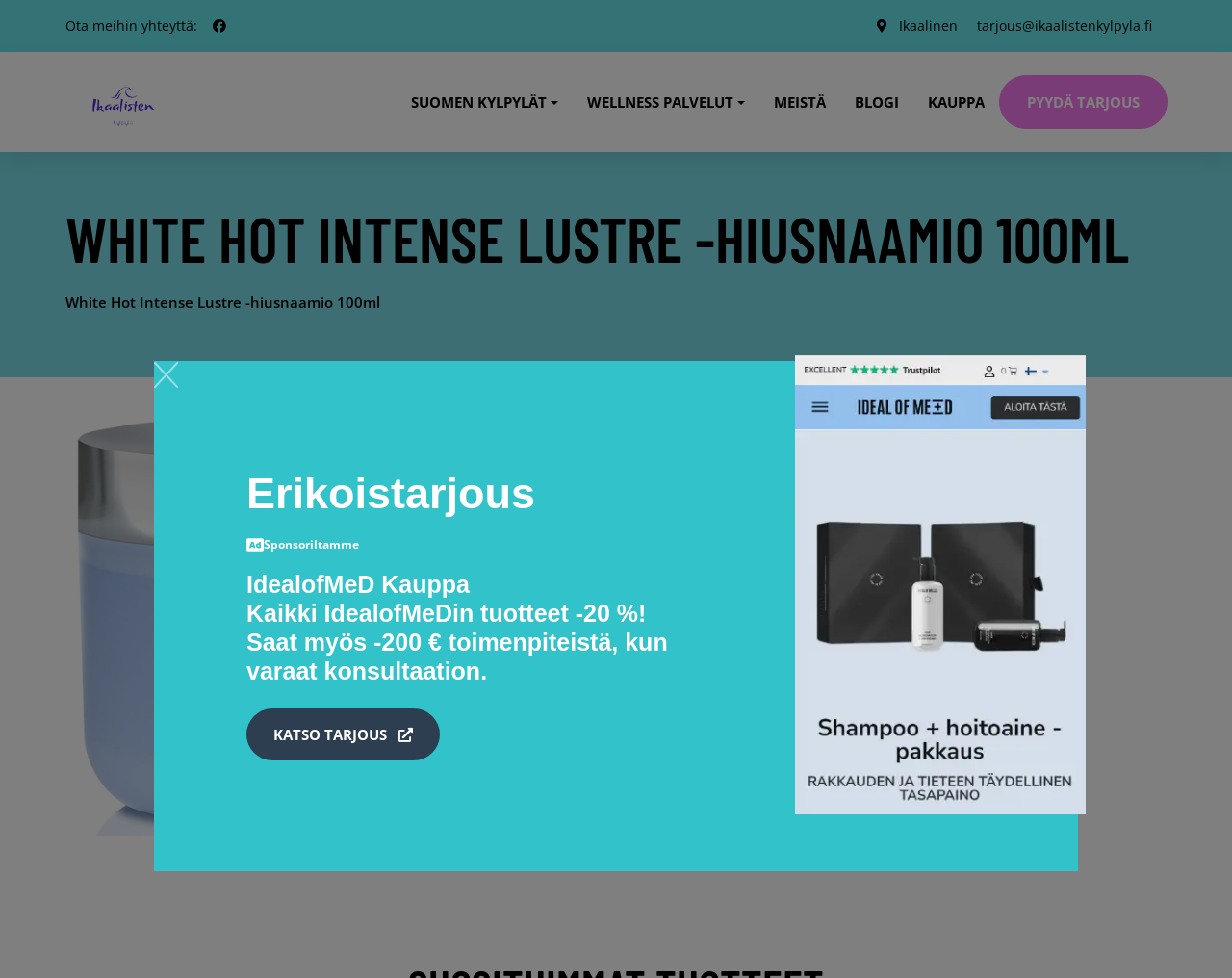What is the price of the White Hot Intense Lustre hair mask?
Please interpret the details in the image and answer the question thoroughly.

I found the price of the product by looking at the static text element that says '15.95 EUR' which is located below the product image and above the product description.